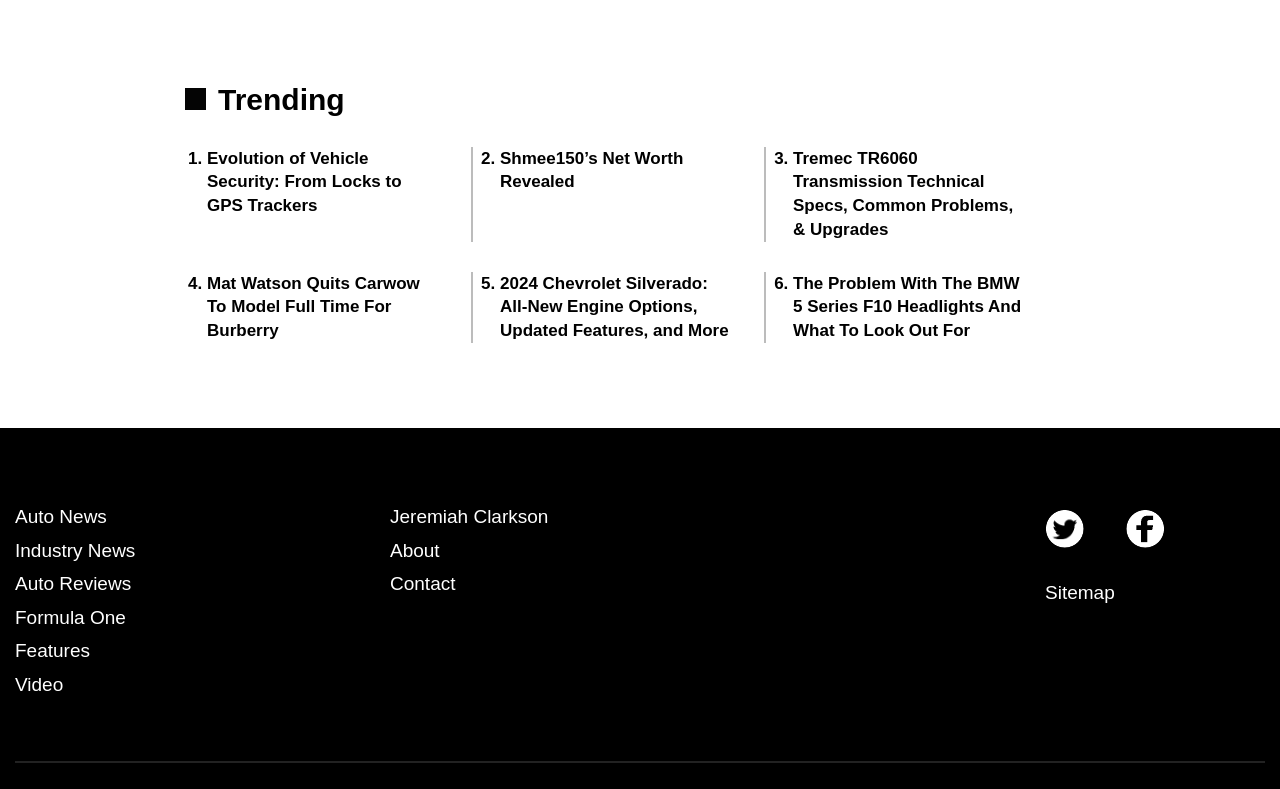From the details in the image, provide a thorough response to the question: What is the last link in the navigation menu?

The last link in the navigation menu is 'Video', which is located at the bottom of the menu and is one of the categories for browsing content on the webpage.